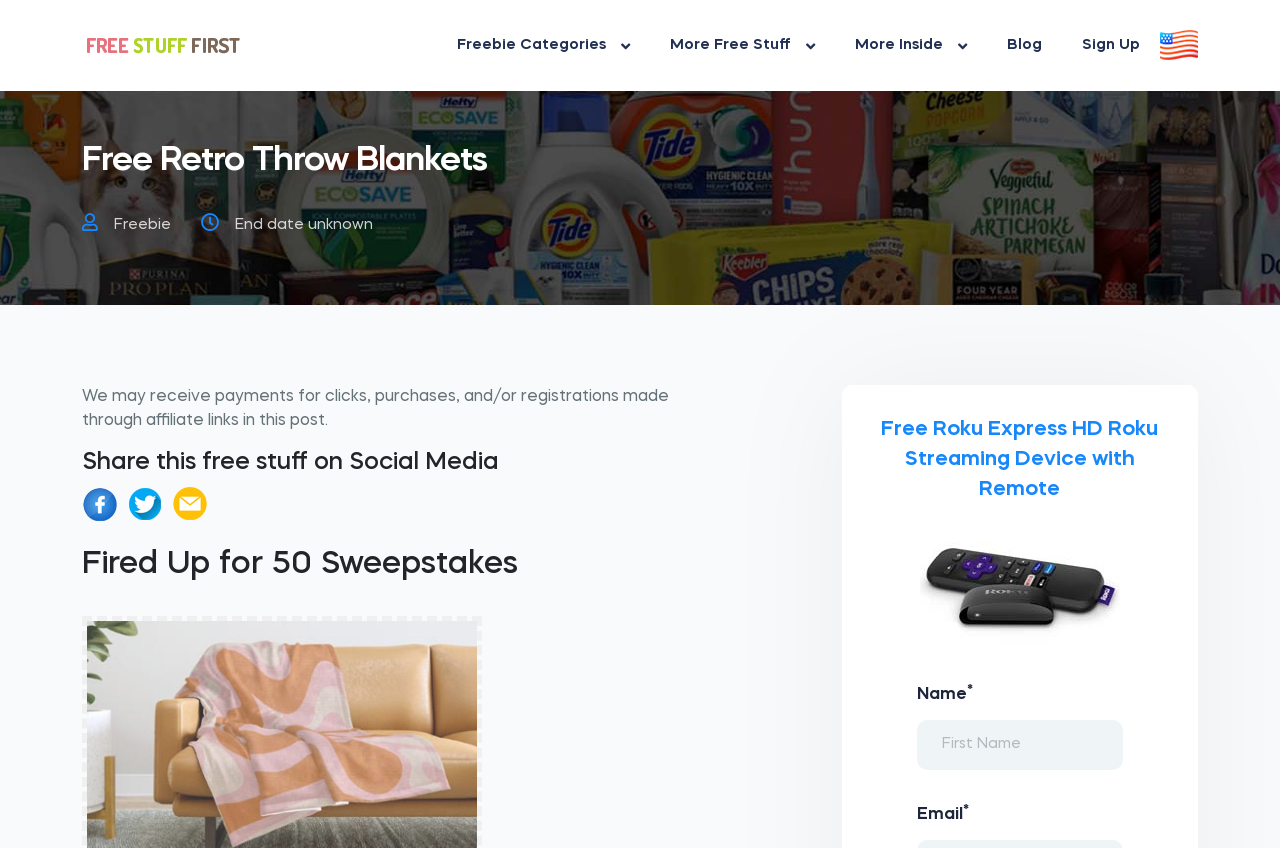What is the theme of the sweepstakes?
Answer the question with a single word or phrase, referring to the image.

Fireside experience